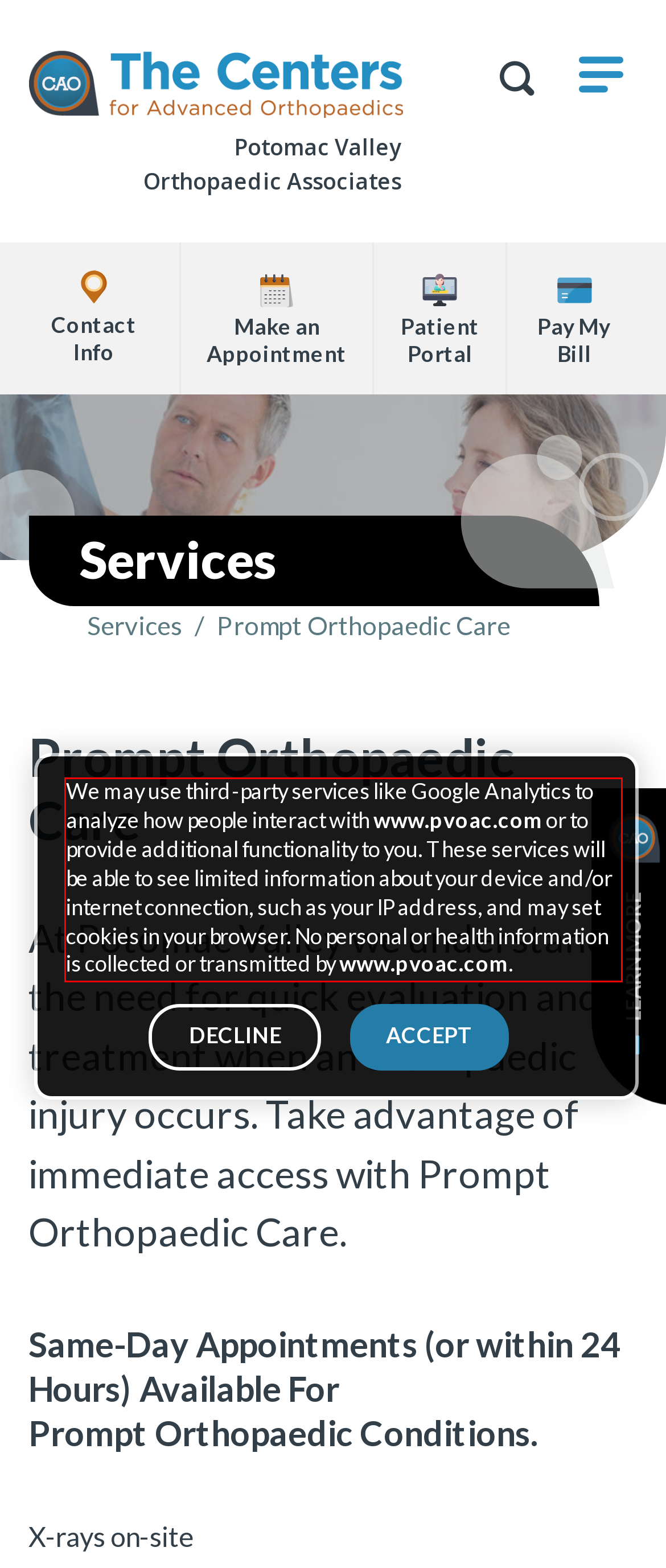You are given a screenshot with a red rectangle. Identify and extract the text within this red bounding box using OCR.

We may use third-party services like Google Analytics to analyze how people interact with www.pvoac.com or to provide additional functionality to you. These services will be able to see limited information about your device and/or internet connection, such as your IP address, and may set cookies in your browser. No personal or health information is collected or transmitted by www.pvoac.com.